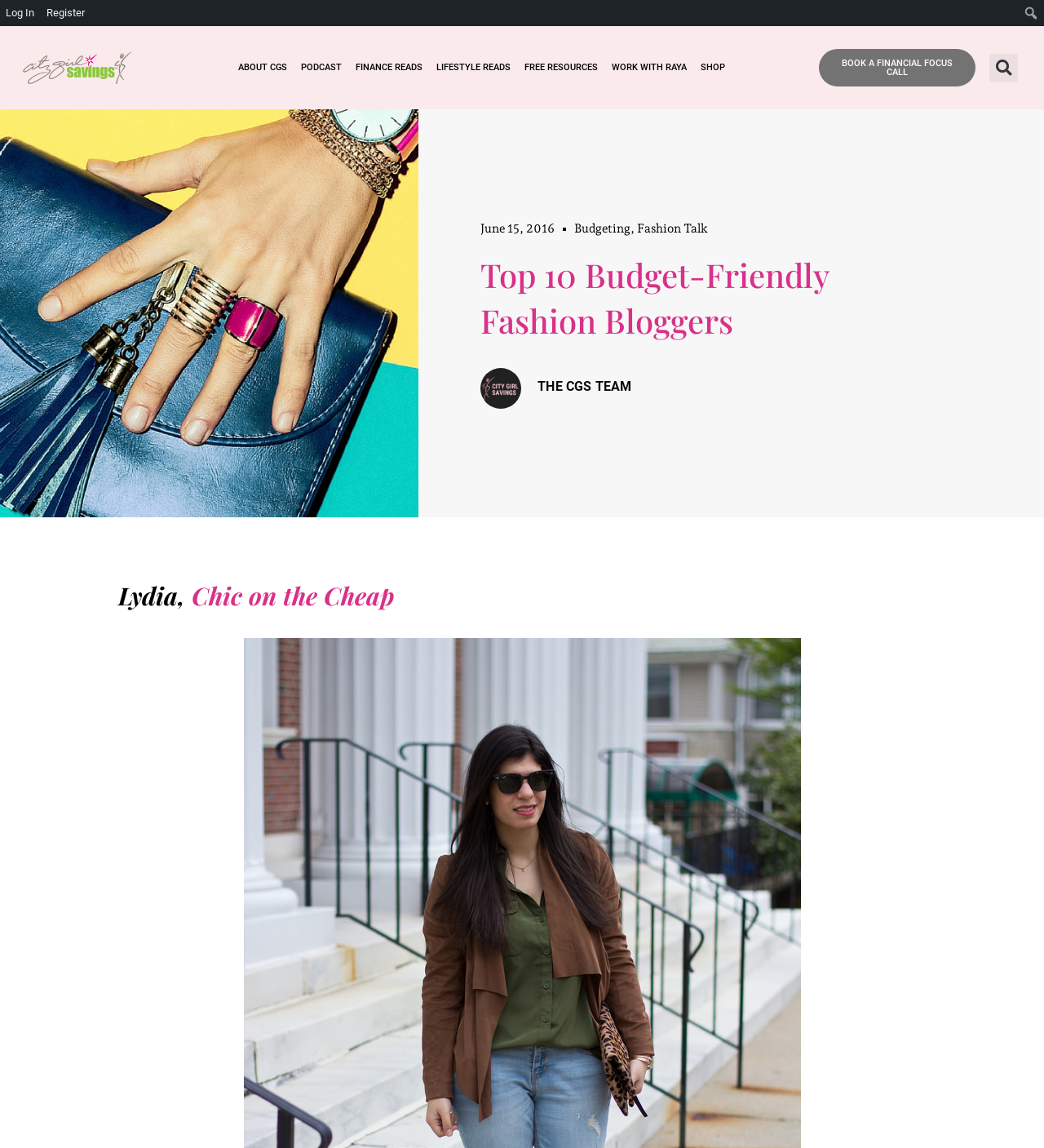Locate the bounding box coordinates of the UI element described by: "Brassiere Beck". Provide the coordinates as four float numbers between 0 and 1, formatted as [left, top, right, bottom].

None